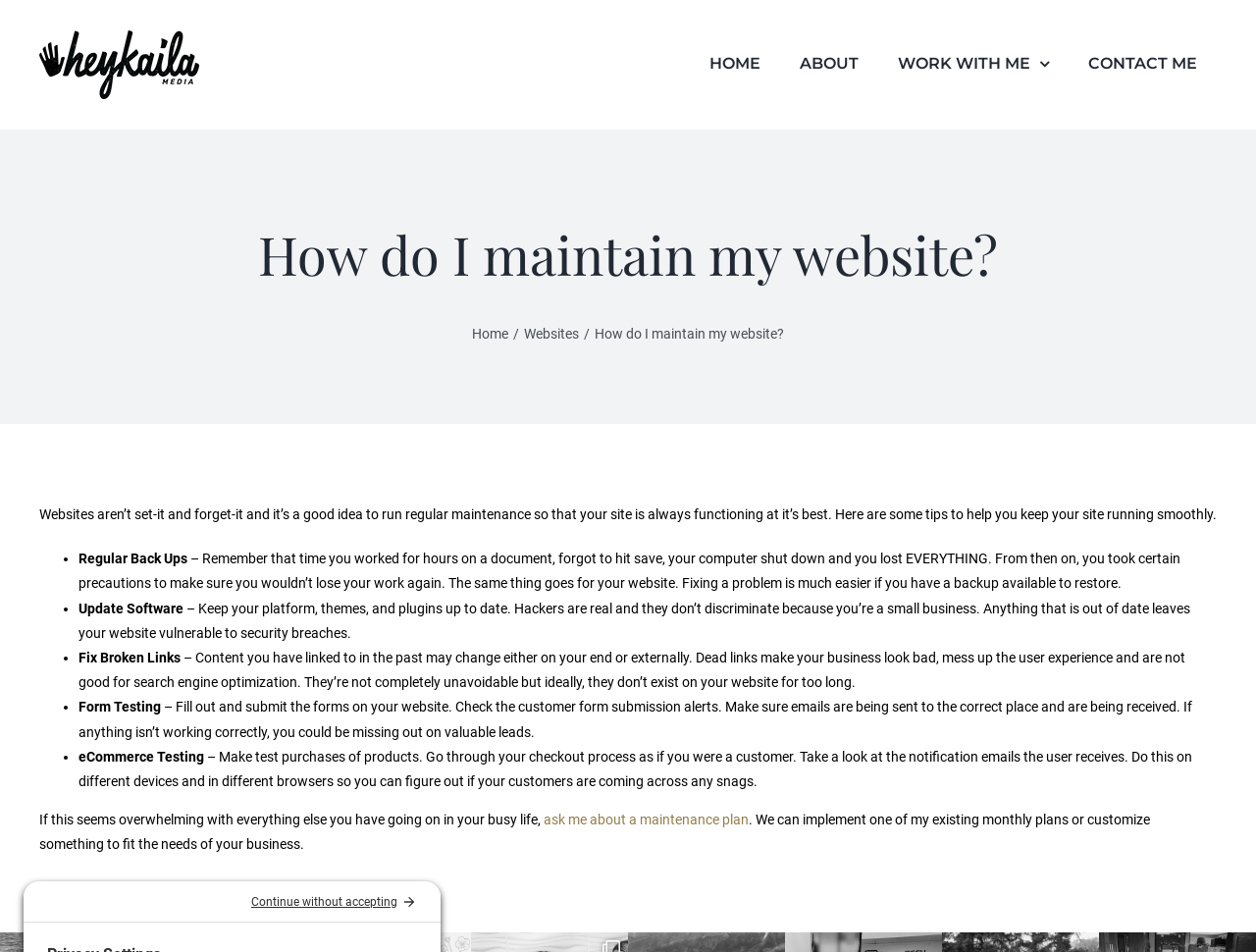Convey a detailed summary of the webpage, mentioning all key elements.

This webpage is about website maintenance, specifically providing tips on how to keep a website running smoothly. At the top left corner, there is a logo of "HeyKaila Media" with a link to the website's homepage. Next to the logo, there is a main navigation menu with links to "HOME", "ABOUT", "WORK WITH ME", and "CONTACT ME".

Below the navigation menu, there is a page title bar with a heading that reads "How do I maintain my website?" followed by a brief description of the importance of regular website maintenance. There are also links to "Home" and "Websites" on this bar.

The main content of the webpage is an article that provides five tips for website maintenance. The tips are presented in a list format, with each tip preceded by a bullet point. The tips are: regular back-ups, updating software, fixing broken links, form testing, and eCommerce testing. Each tip is accompanied by a brief explanation of its importance and how to implement it.

At the bottom of the article, there is a call-to-action, encouraging readers to ask about a maintenance plan if they find the task overwhelming. There is also a button to "Continue without accepting" at the bottom right corner of the page.